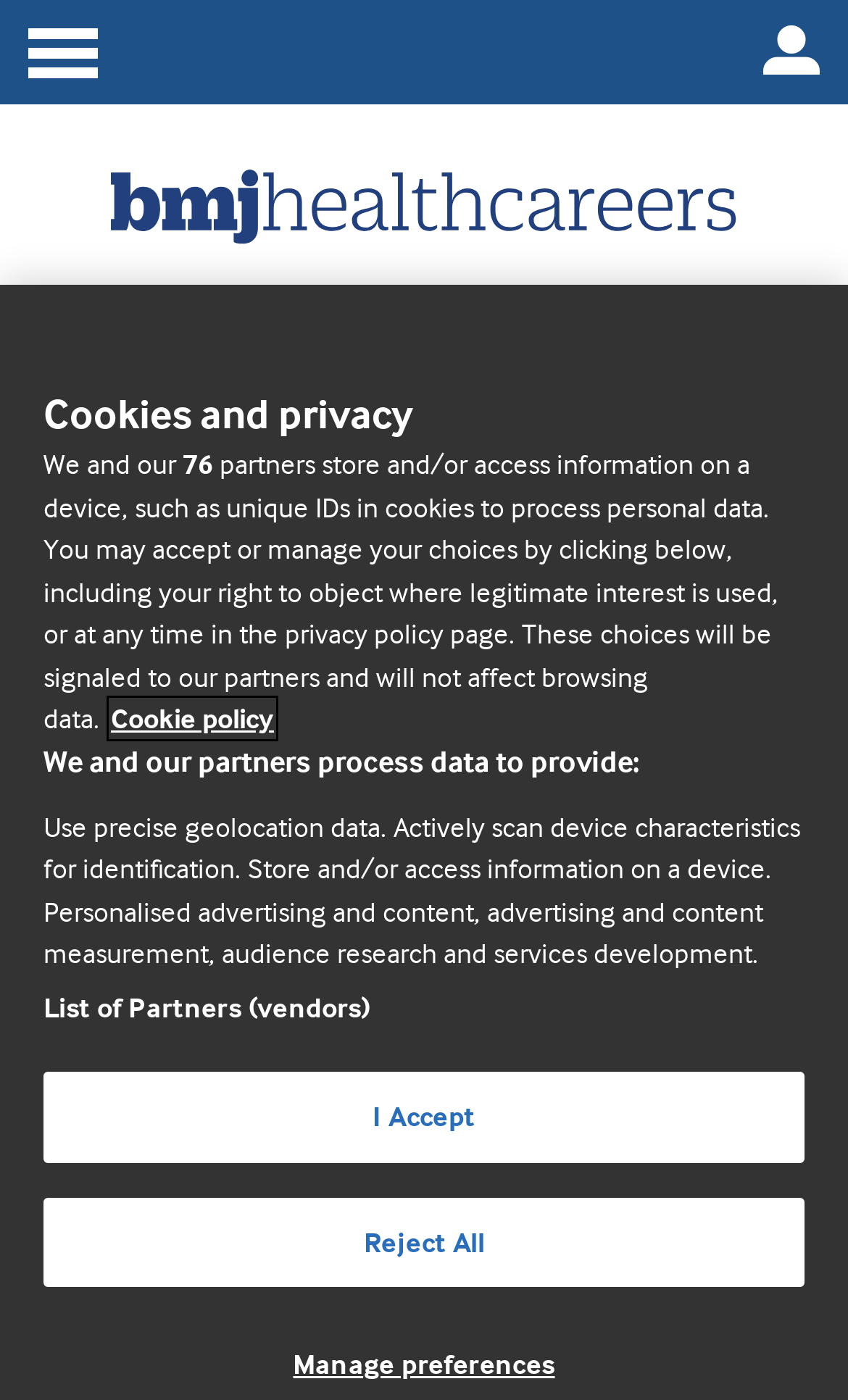What is the location of the job posting?
Based on the screenshot, give a detailed explanation to answer the question.

I determined the location by looking at the description list detail element with the text 'Orpington' which is located under the 'Location' term.